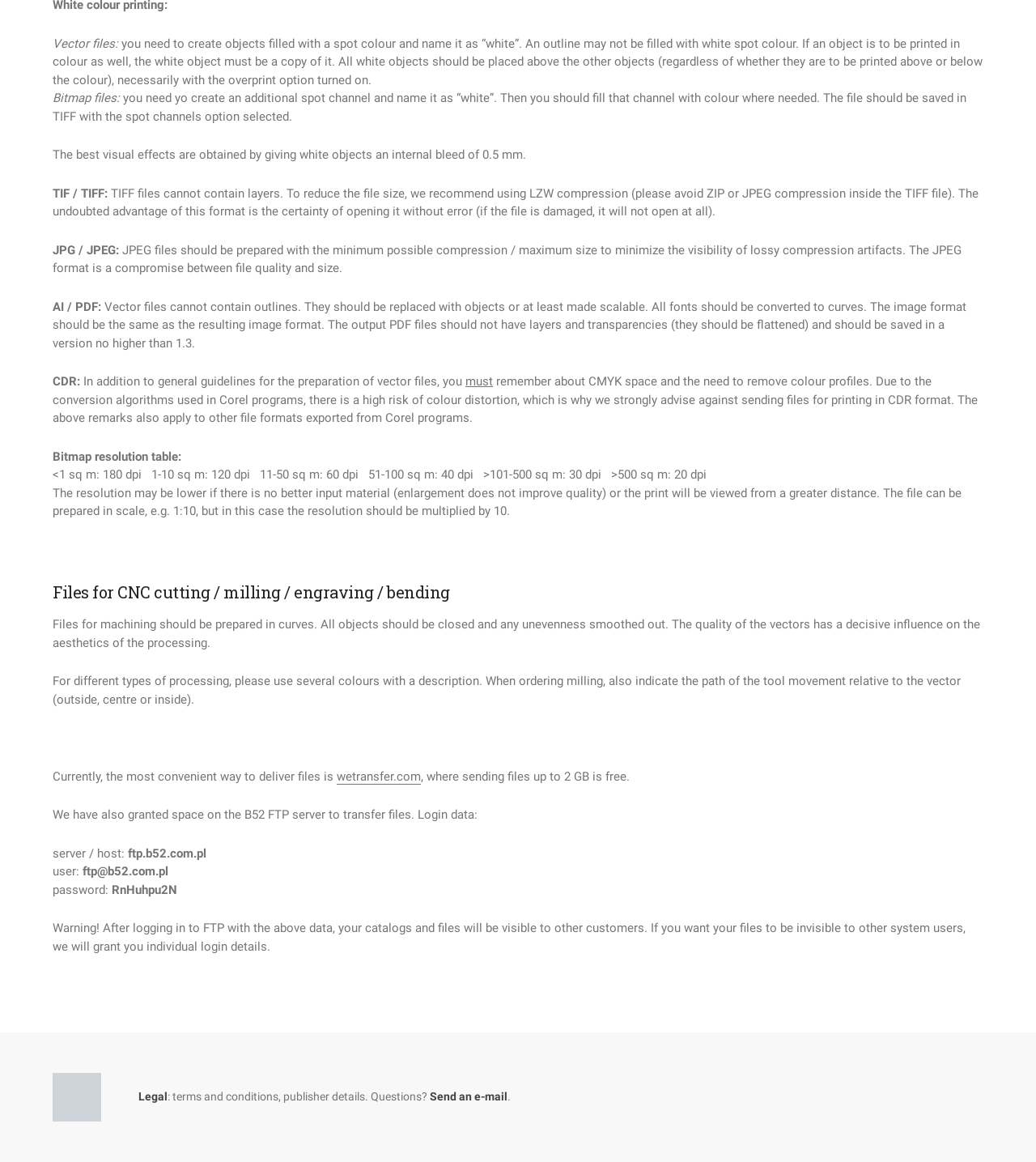Determine the bounding box coordinates in the format (top-left x, top-left y, bottom-right x, bottom-right y). Ensure all values are floating point numbers between 0 and 1. Identify the bounding box of the UI element described by: Send an e-mail

[0.414, 0.937, 0.489, 0.951]